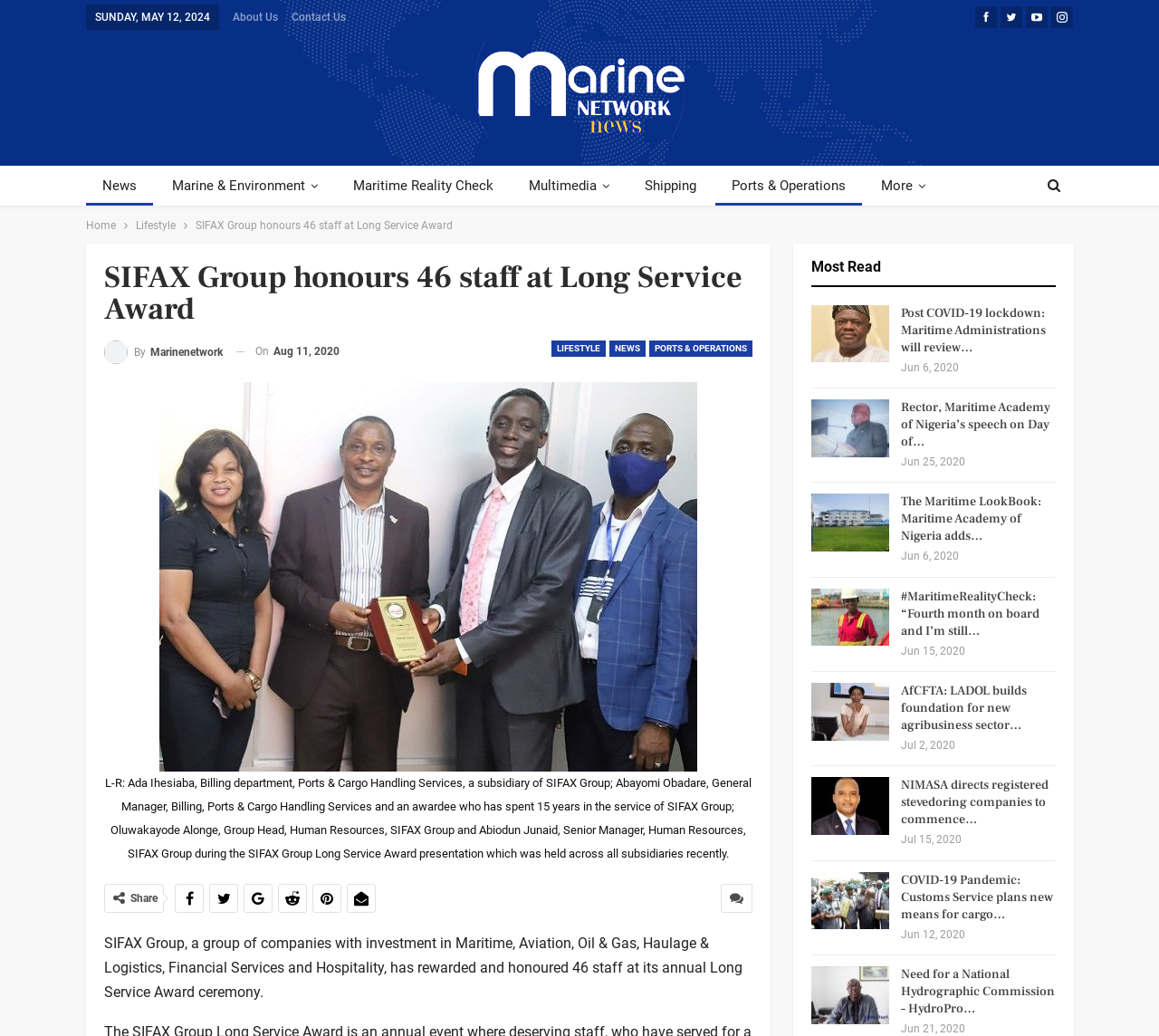Identify the bounding box coordinates for the element you need to click to achieve the following task: "view categories". Provide the bounding box coordinates as four float numbers between 0 and 1, in the form [left, top, right, bottom].

None